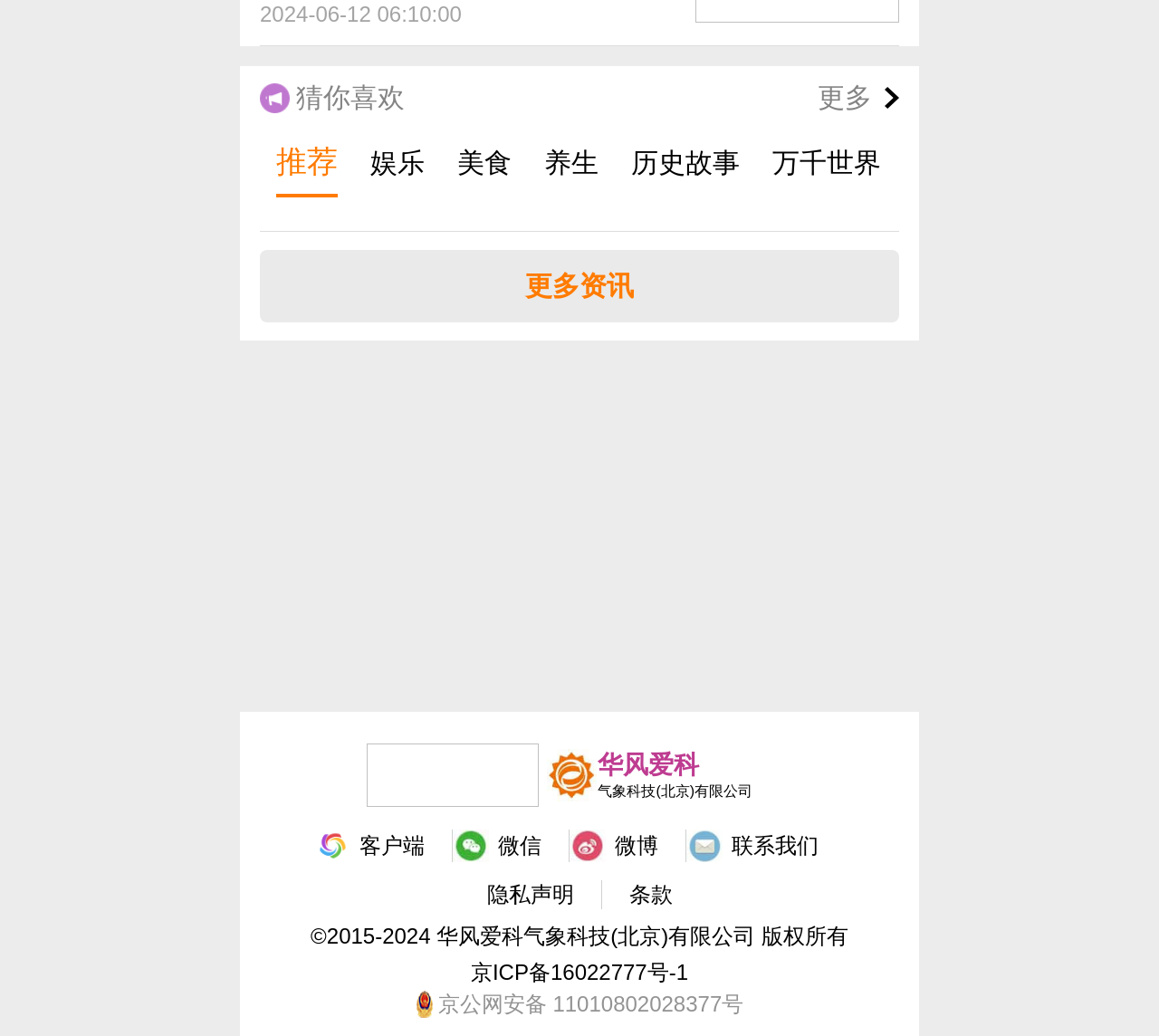Answer the question below using just one word or a short phrase: 
How many social media links are at the bottom of the page?

3